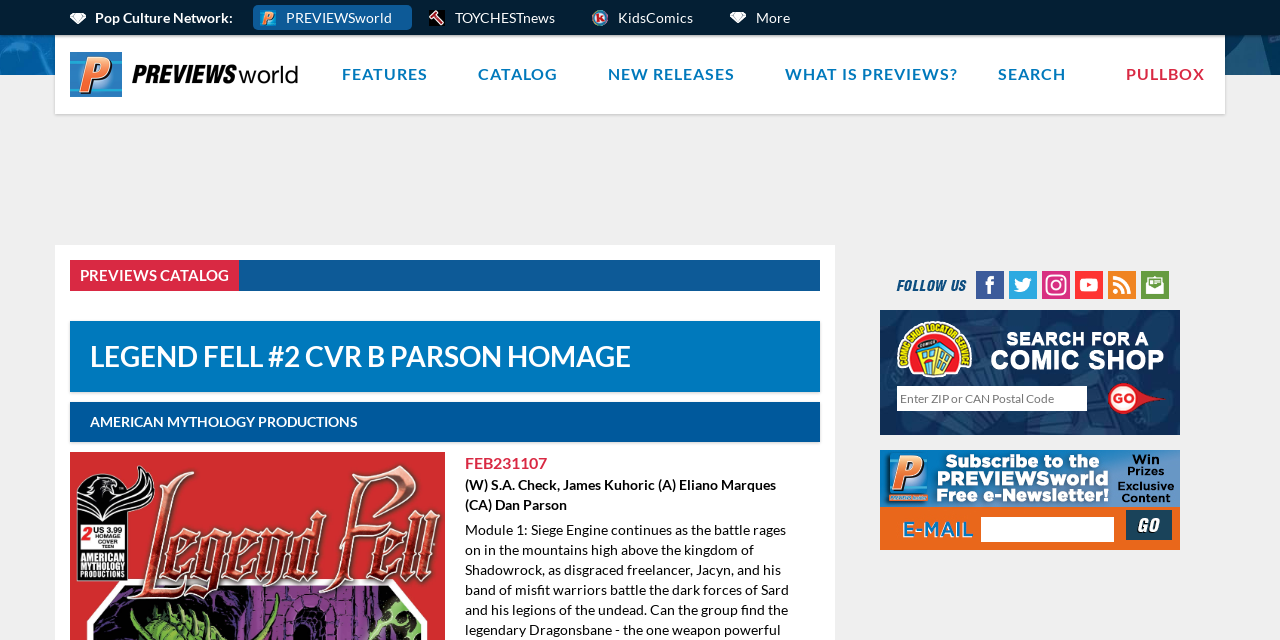Based on the element description, predict the bounding box coordinates (top-left x, top-left y, bottom-right x, bottom-right y) for the UI element in the screenshot: aria-label="Facebook (opens in new window)"

[0.761, 0.429, 0.785, 0.456]